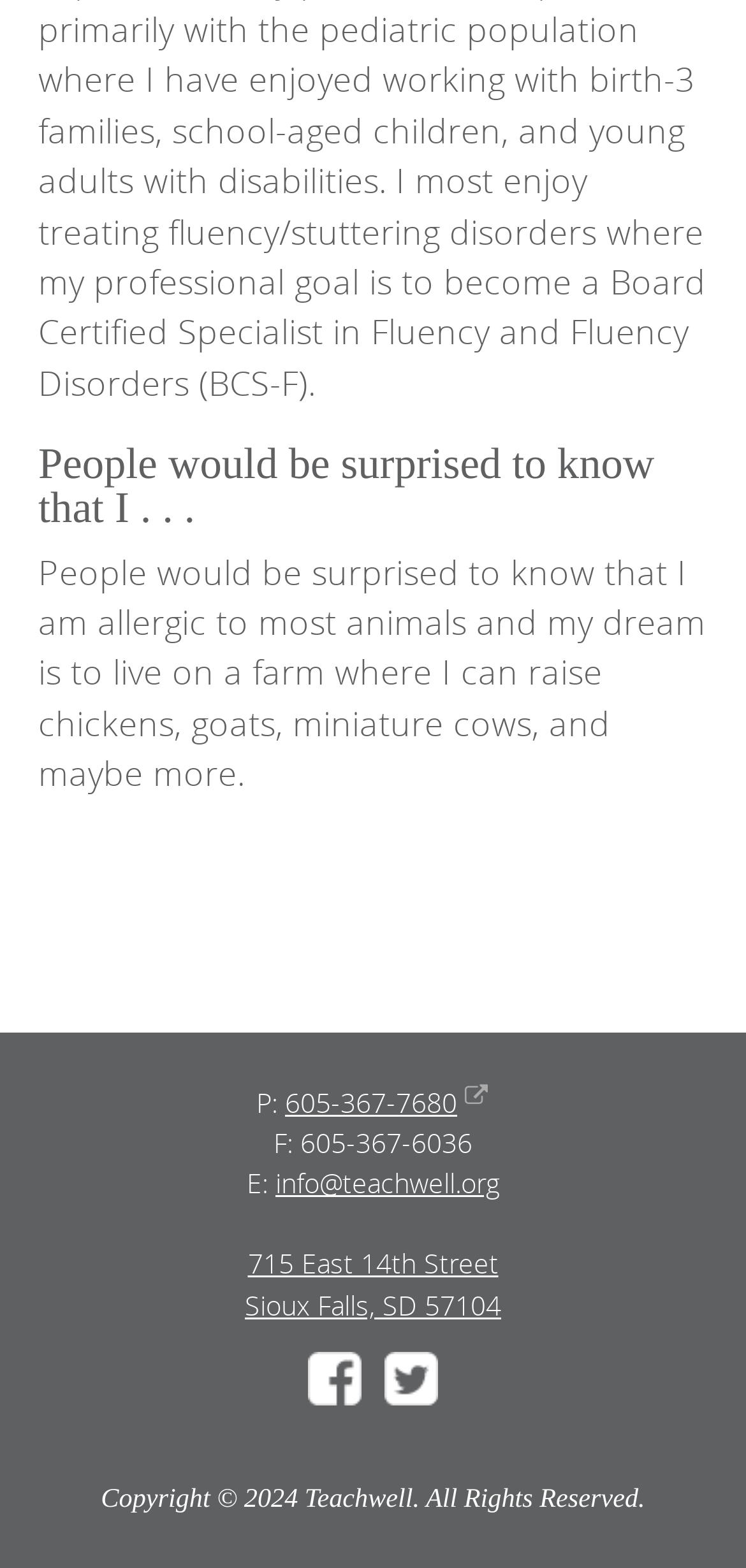Locate the bounding box of the UI element described in the following text: "605-367-7680".

[0.382, 0.692, 0.656, 0.715]